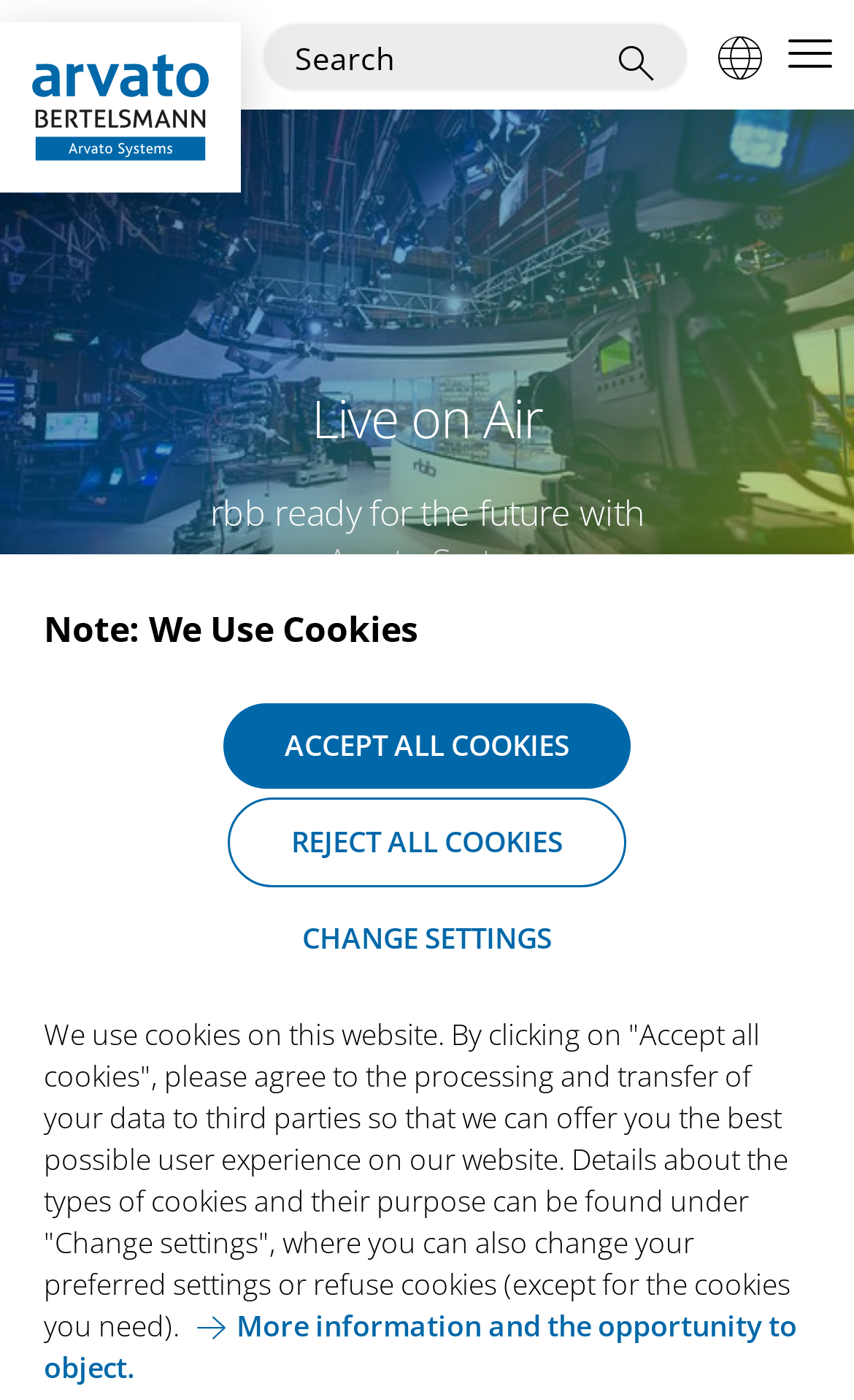What is the topic of the heading 'Live on Air'?
Using the details from the image, give an elaborate explanation to answer the question.

The heading 'Live on Air' is located above the heading 'rbb ready for the future with Arvato Systems', which suggests that the topic of 'Live on Air' is related to rbb and its use of Arvato Systems.